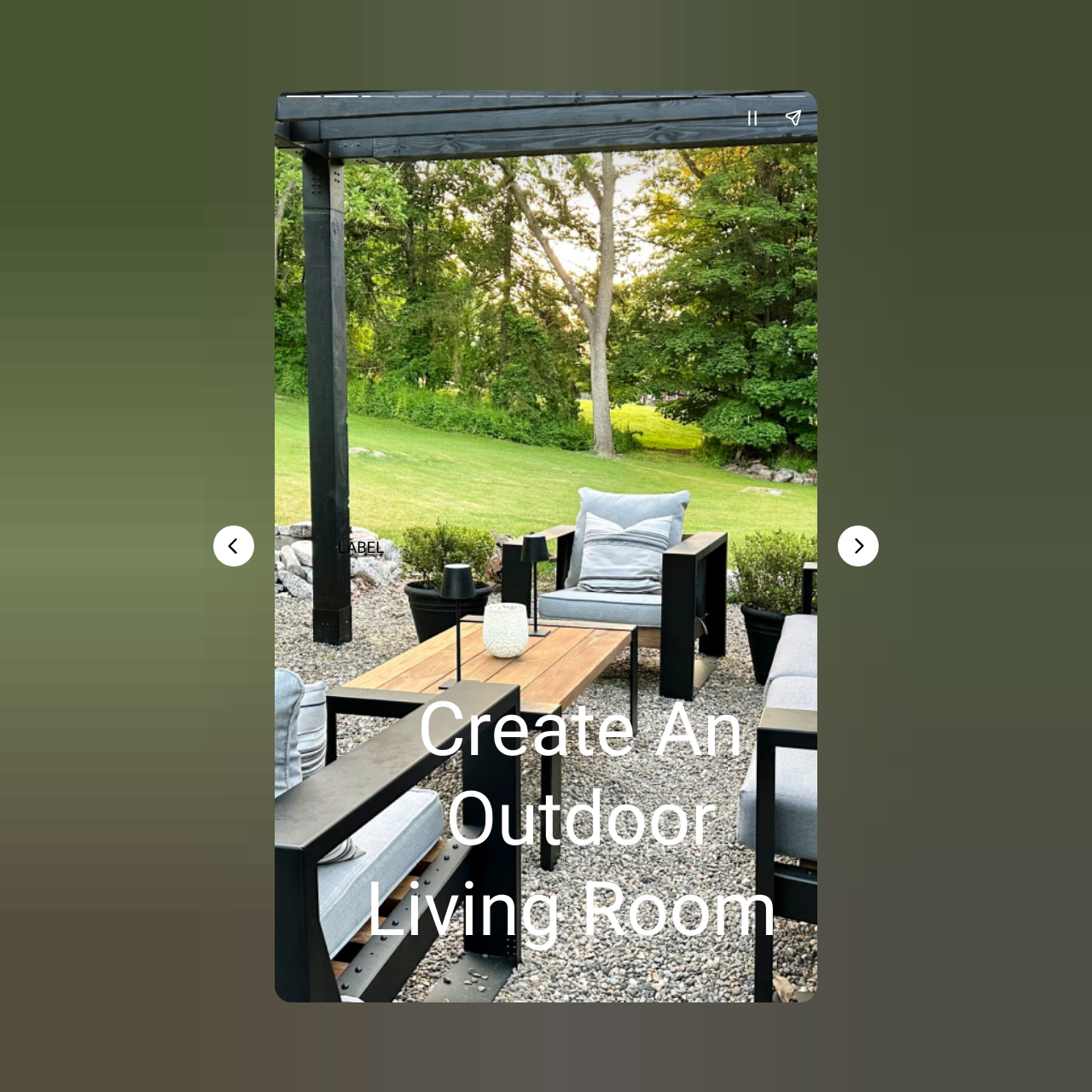Create an elaborate caption for the webpage.

This webpage is about creative backyard decorating ideas, with a focus on creating an outdoor living room. At the top, there is a label element, positioned slightly above the middle of the page. Below the label, a prominent heading reads "Create An Outdoor Living Room". 

On the left side of the page, near the top, there is a canvas element that spans the entire height of the page. To the right of the canvas, there is a complementary section that takes up about half of the page's width. Within this section, there are two buttons, "Pause story" and "Share story", positioned side by side near the top.

At the middle of the page, there are navigation buttons, "Previous page" and "Next page", placed on either side of the page. These buttons are likely used to navigate through a series of backyard decorating ideas.